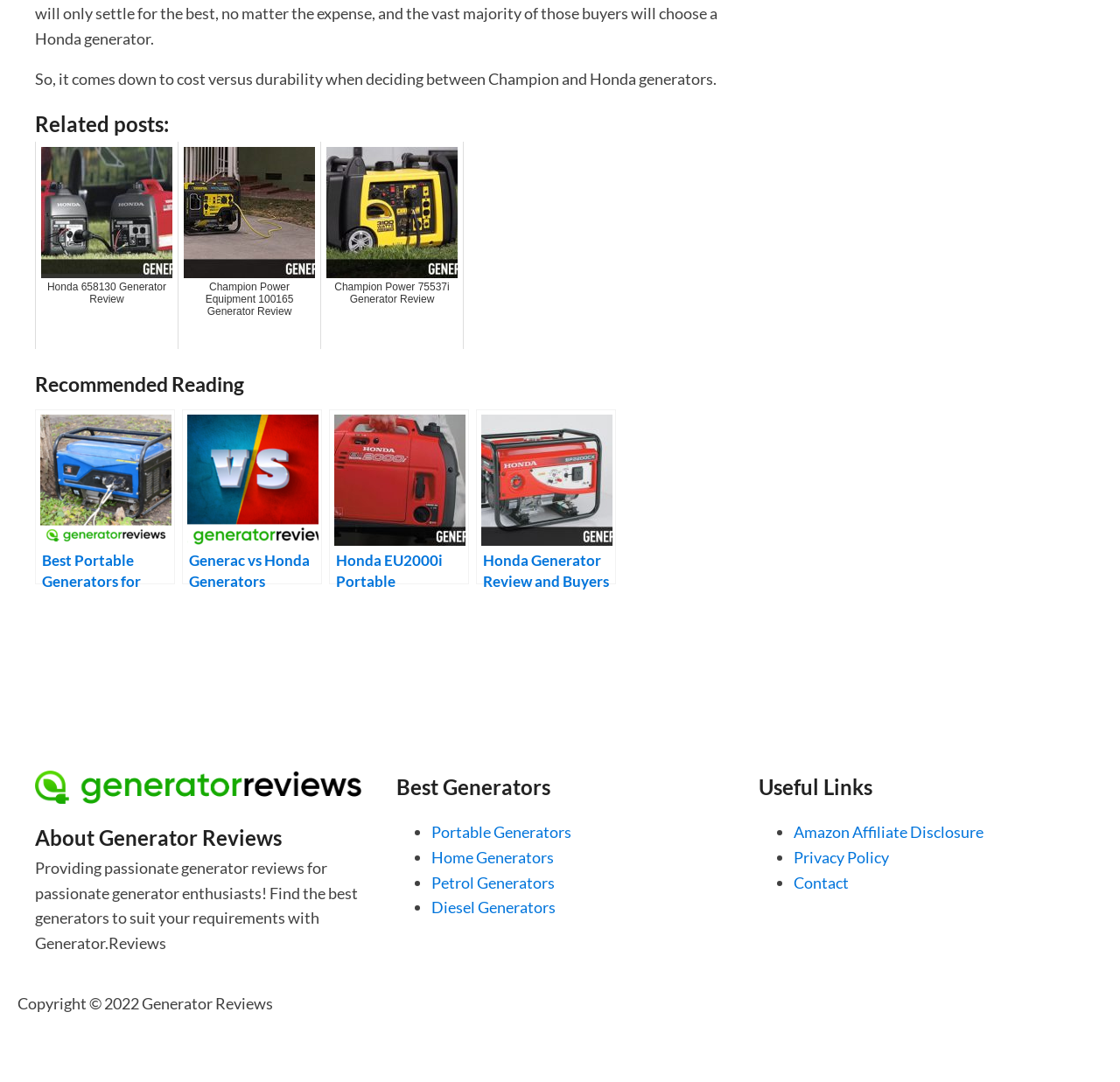Locate the bounding box of the UI element described by: "Contact" in the given webpage screenshot.

[0.708, 0.806, 0.757, 0.824]